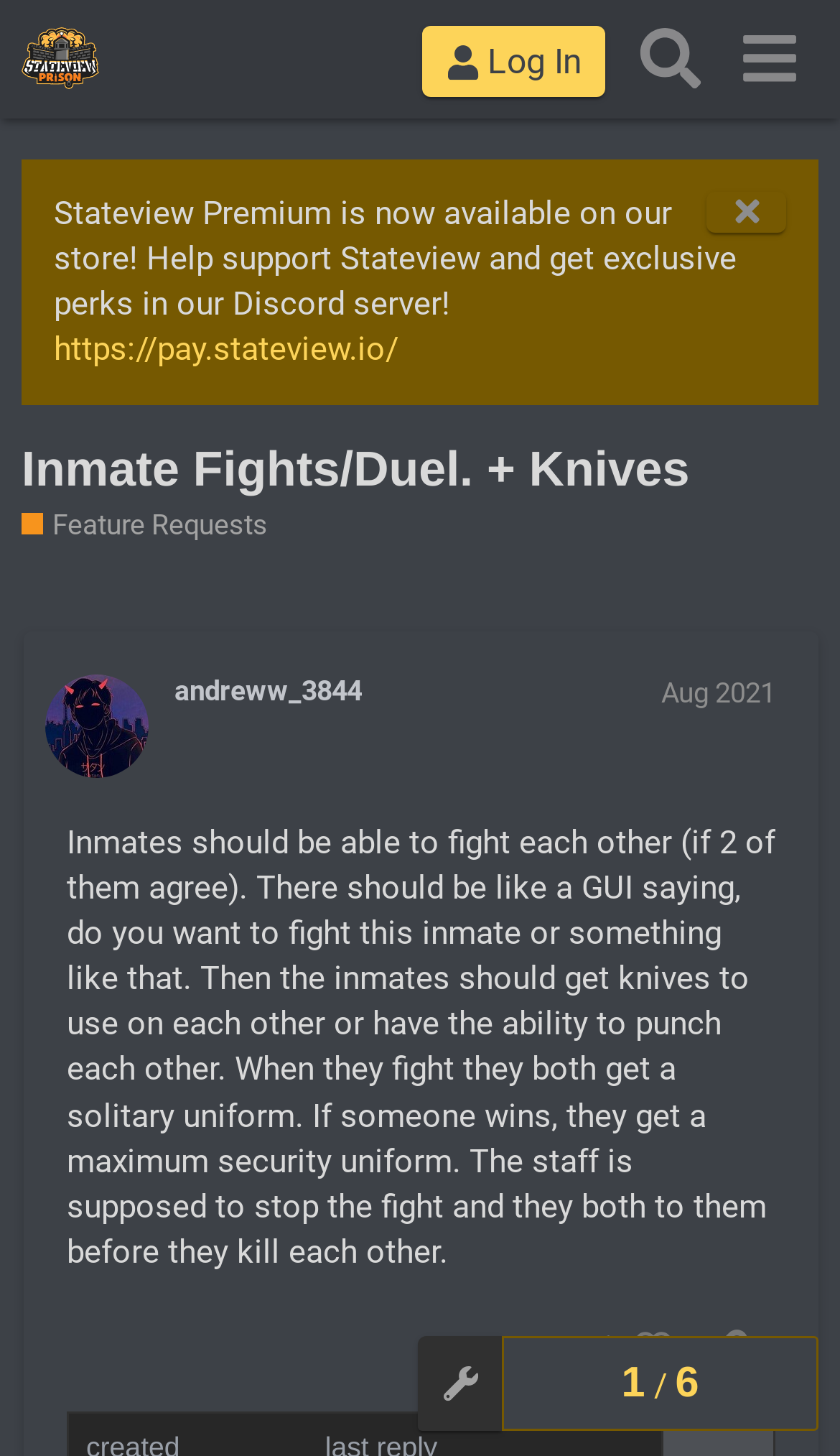Please provide a comprehensive response to the question based on the details in the image: Who started the discussion?

The person who started the discussion can be found by examining the element that contains the username and the date of the post. In this case, it is 'andreww_3844' who started the discussion in August 2021.